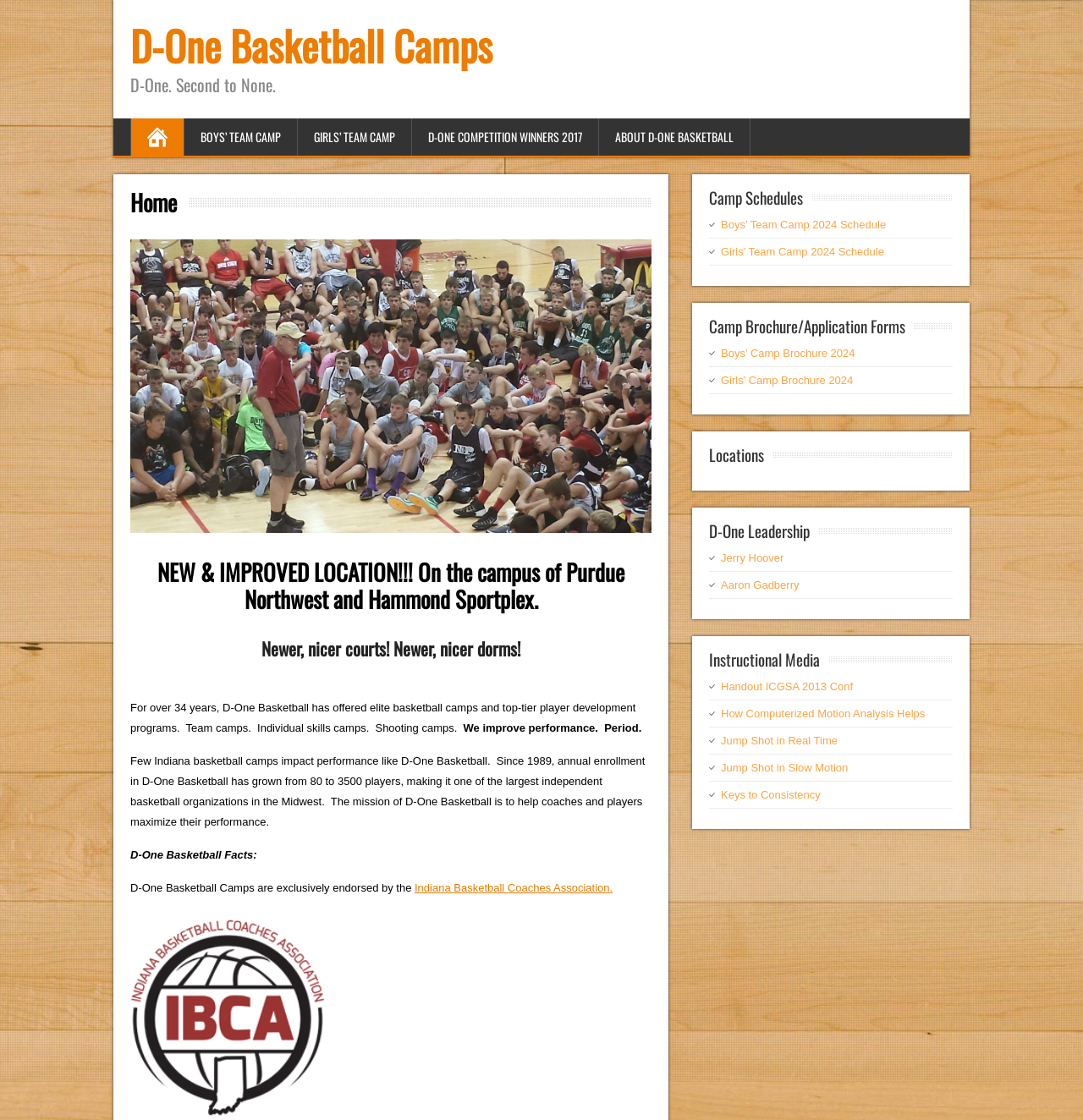Bounding box coordinates must be specified in the format (top-left x, top-left y, bottom-right x, bottom-right y). All values should be floating point numbers between 0 and 1. What are the bounding box coordinates of the UI element described as: info@texascruiseandtravel.com

None